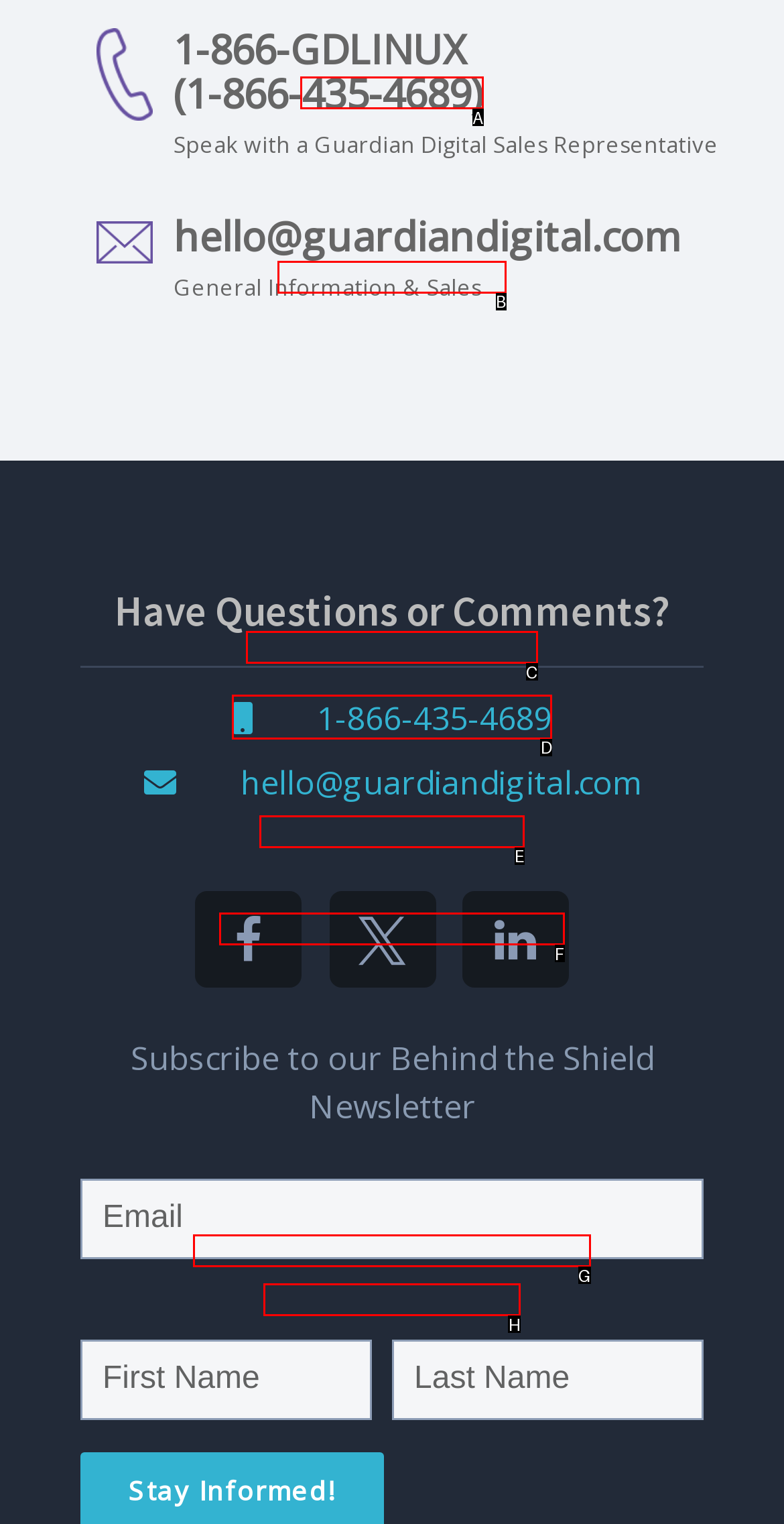What option should I click on to execute the task: Contact the company by phone? Give the letter from the available choices.

D